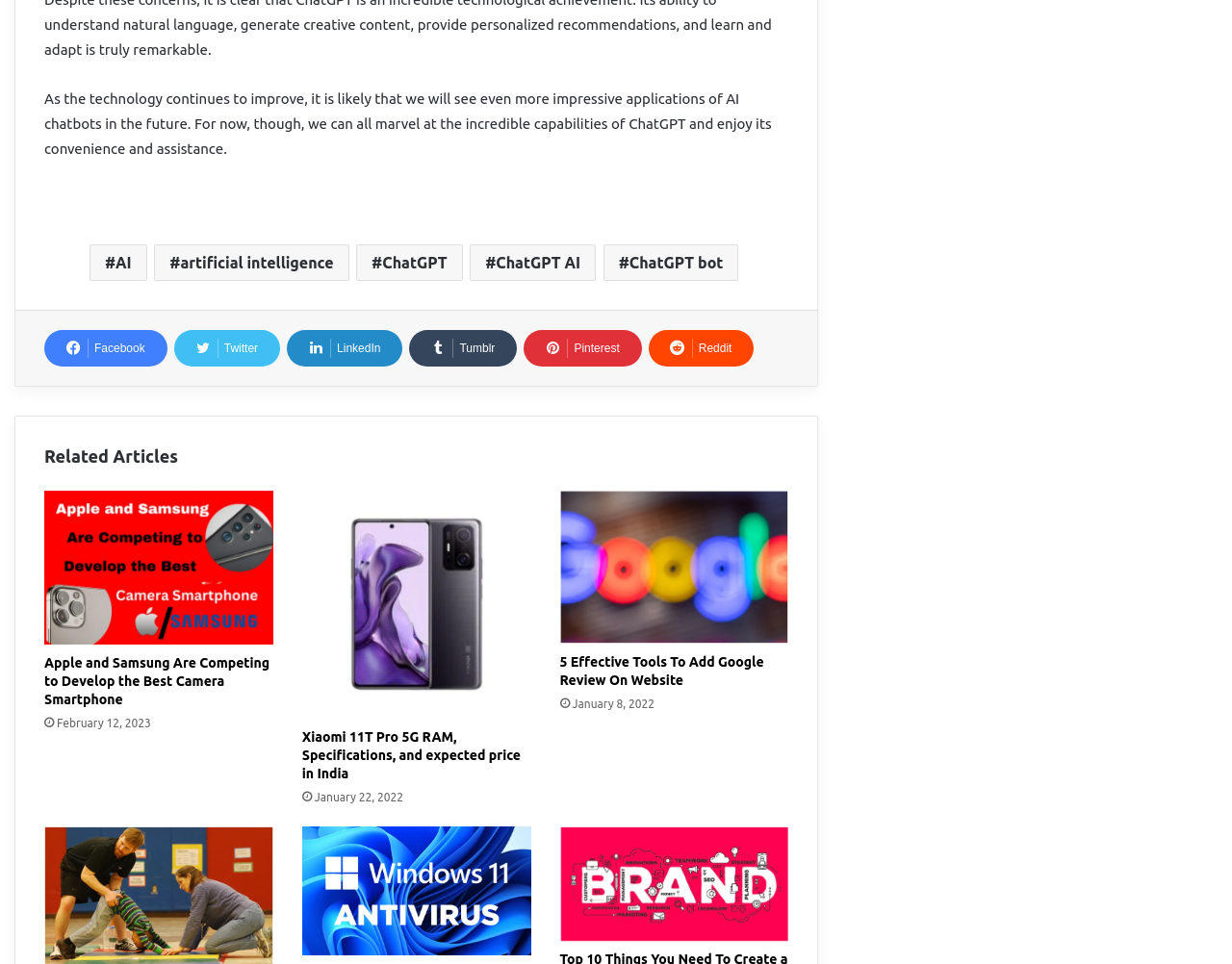What is the topic of the first link?
Answer the question with a thorough and detailed explanation.

The first link is located at the top of the webpage, and its text is '#AI'. This suggests that the topic of the first link is Artificial Intelligence.